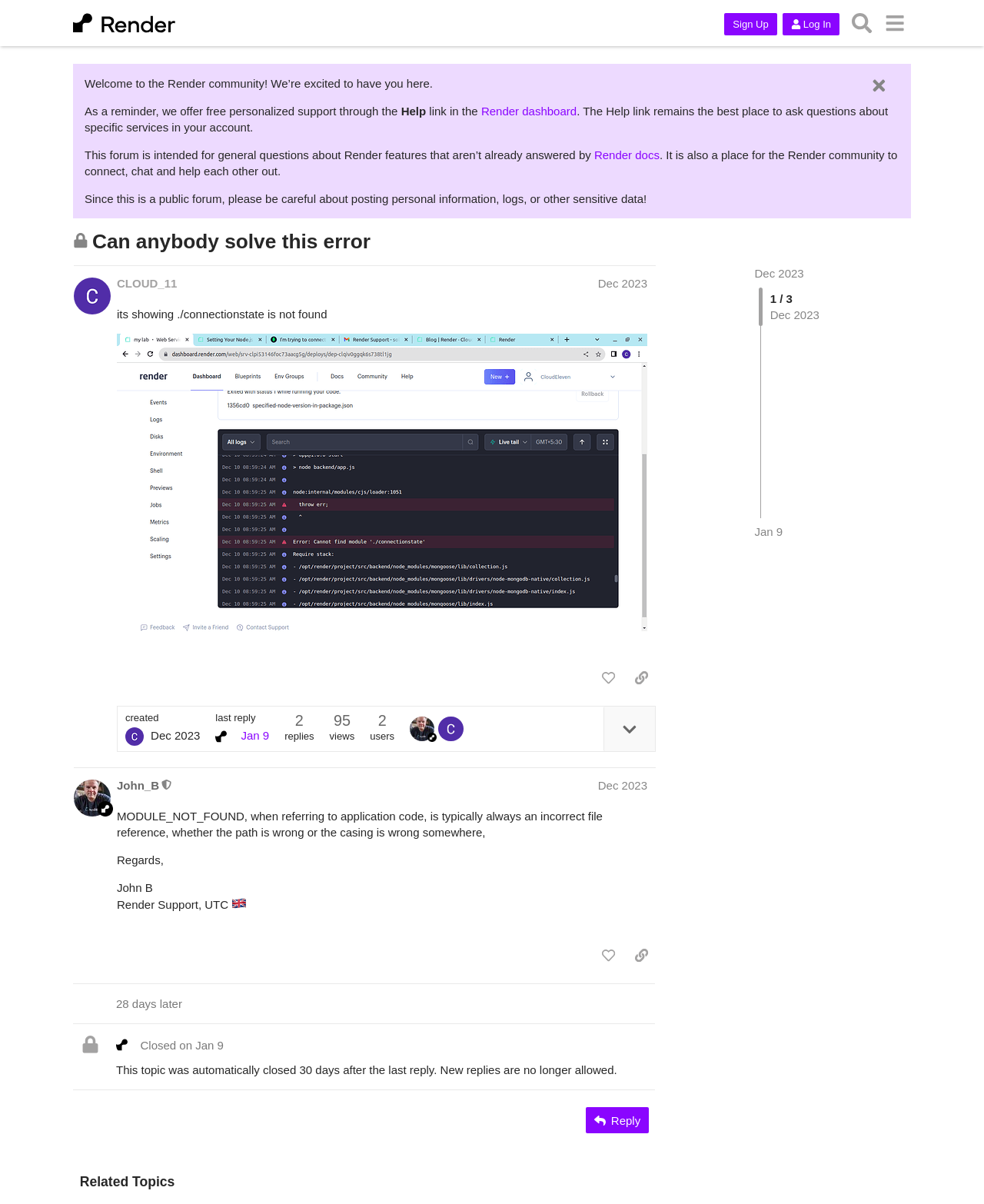Provide the bounding box coordinates of the section that needs to be clicked to accomplish the following instruction: "Click the 'Render dashboard' link."

[0.489, 0.087, 0.586, 0.097]